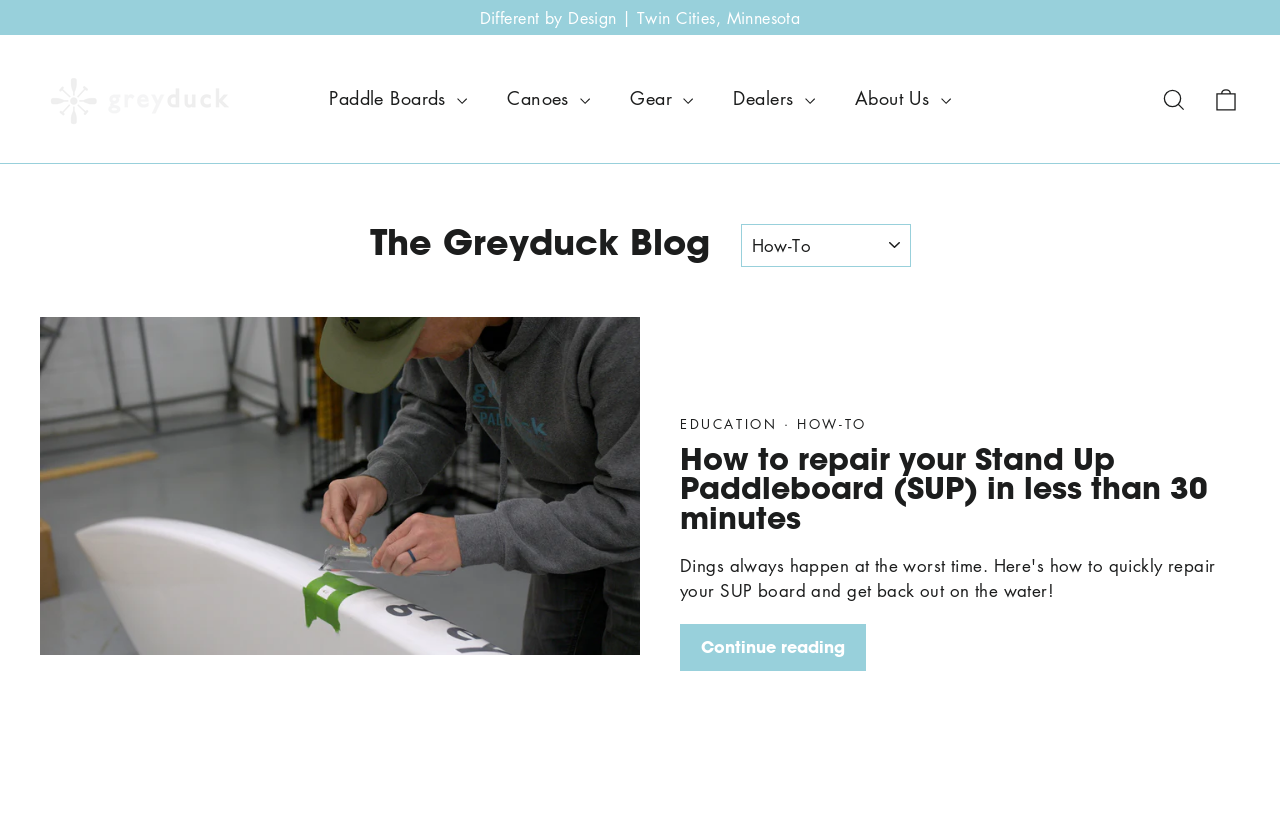Detail the webpage's structure and highlights in your description.

The webpage is about Grey Duck Outdoor, a company that produces and sells high-quality stand-up paddle boards, canoes, and outdoor gear. At the top of the page, there is a link to "Different by Design | Twin Cities, Minnesota" and an empty link. Below these links, there is a primary navigation menu with five categories: Paddle Boards, Canoes, Gear, Dealers, and About Us. Each category has a disclosure triangle that can be expanded to reveal more information.

To the right of the navigation menu, there are two links: "Search" and "Cart". The "Cart" link has a dropdown menu. Above these links, there is a header section with a heading that reads "The Greyduck Blog How-To". This section also contains a combobox with a dropdown menu.

The main content of the page is an article with an image of a stand-up paddleboard and a heading that reads "How to repair your Stand Up Paddleboard (SUP) in less than 30 minutes". Below the image, there are three links: "EDUCATION", "HOW-TO", and the same heading as the image. The article continues with a link to "Continue reading" at the bottom.

Overall, the webpage has a clean and organized layout, with clear headings and concise text. The navigation menu and links are easily accessible, and the main content is prominently displayed.